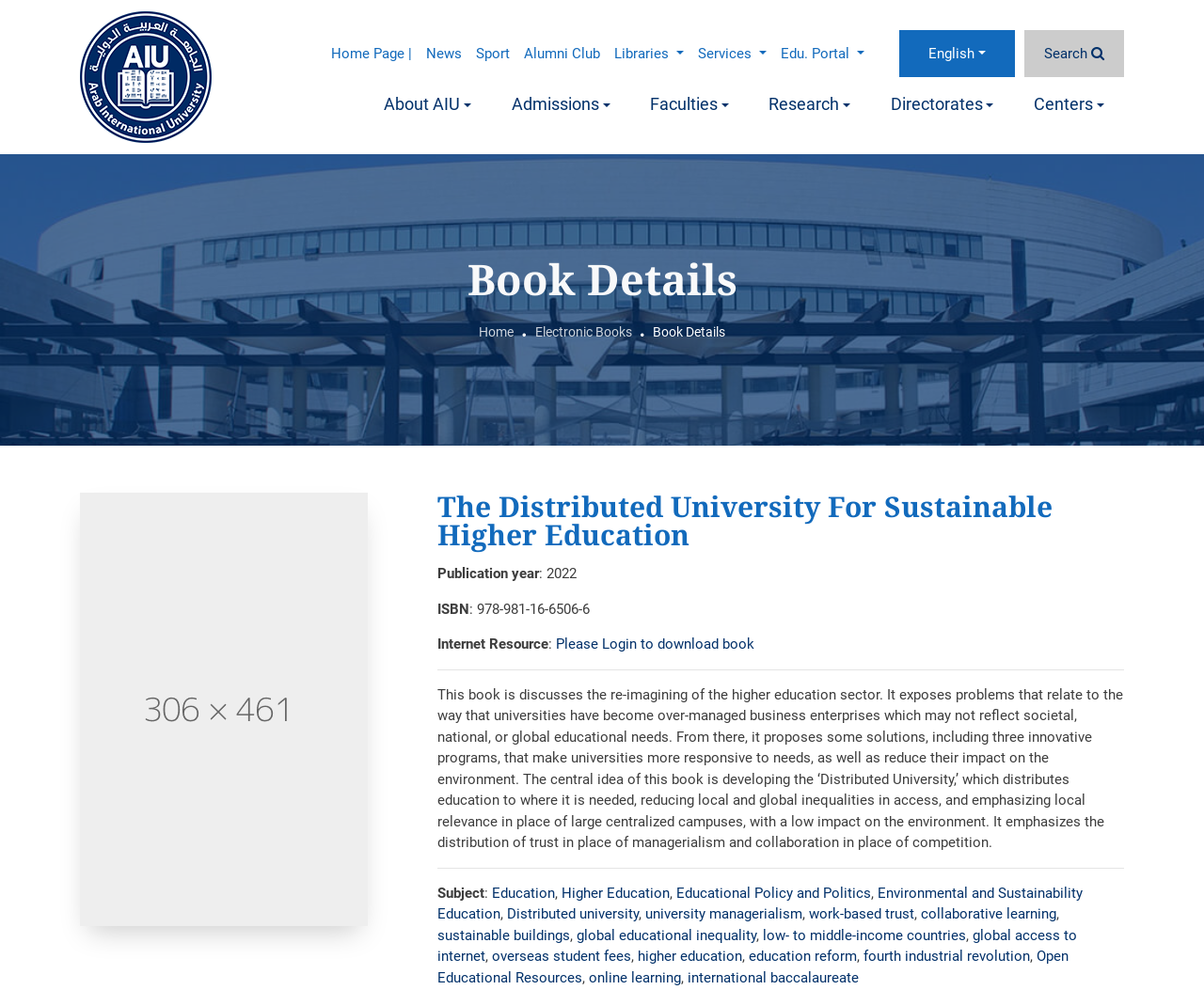Give a concise answer of one word or phrase to the question: 
What is the format of the book?

Internet Resource